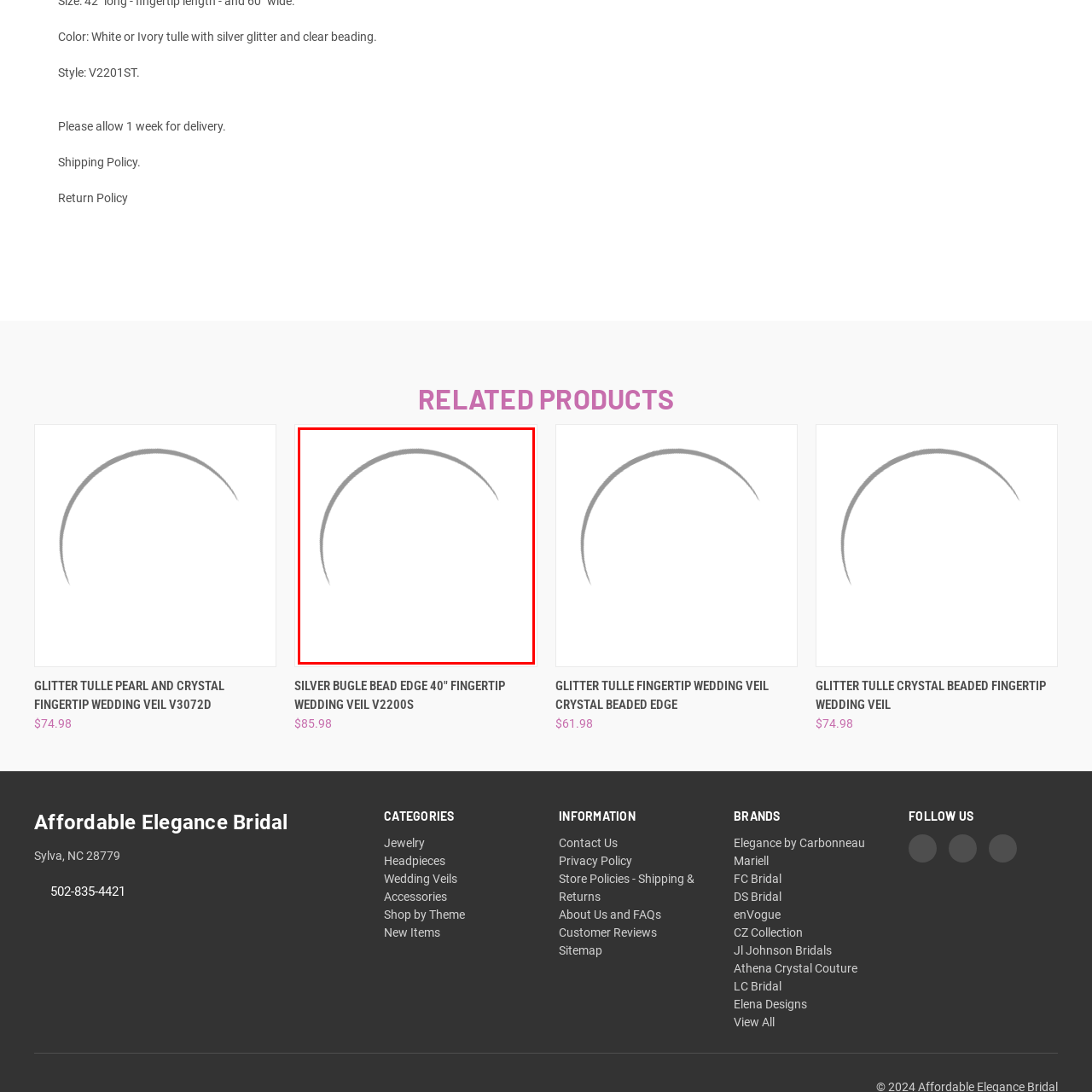Look at the photo within the red outline and describe it thoroughly.

The image showcases a **Silver Bugle Bead Edge Fingertip Wedding Veil** (V2200S), elegantly designed with intricate silver bugle beads along the edge. This stunning veil is made from soft, high-quality materials and measures 40 inches in length, making it a perfect complement to various bridal styles. Priced at $85.98, this veil not only enhances the wedding look but also adds a touch of sparkle, ideal for brides seeking a chic and sophisticated accessory. For those interested, a quick view and option to add to cart are readily accessible for convenience.